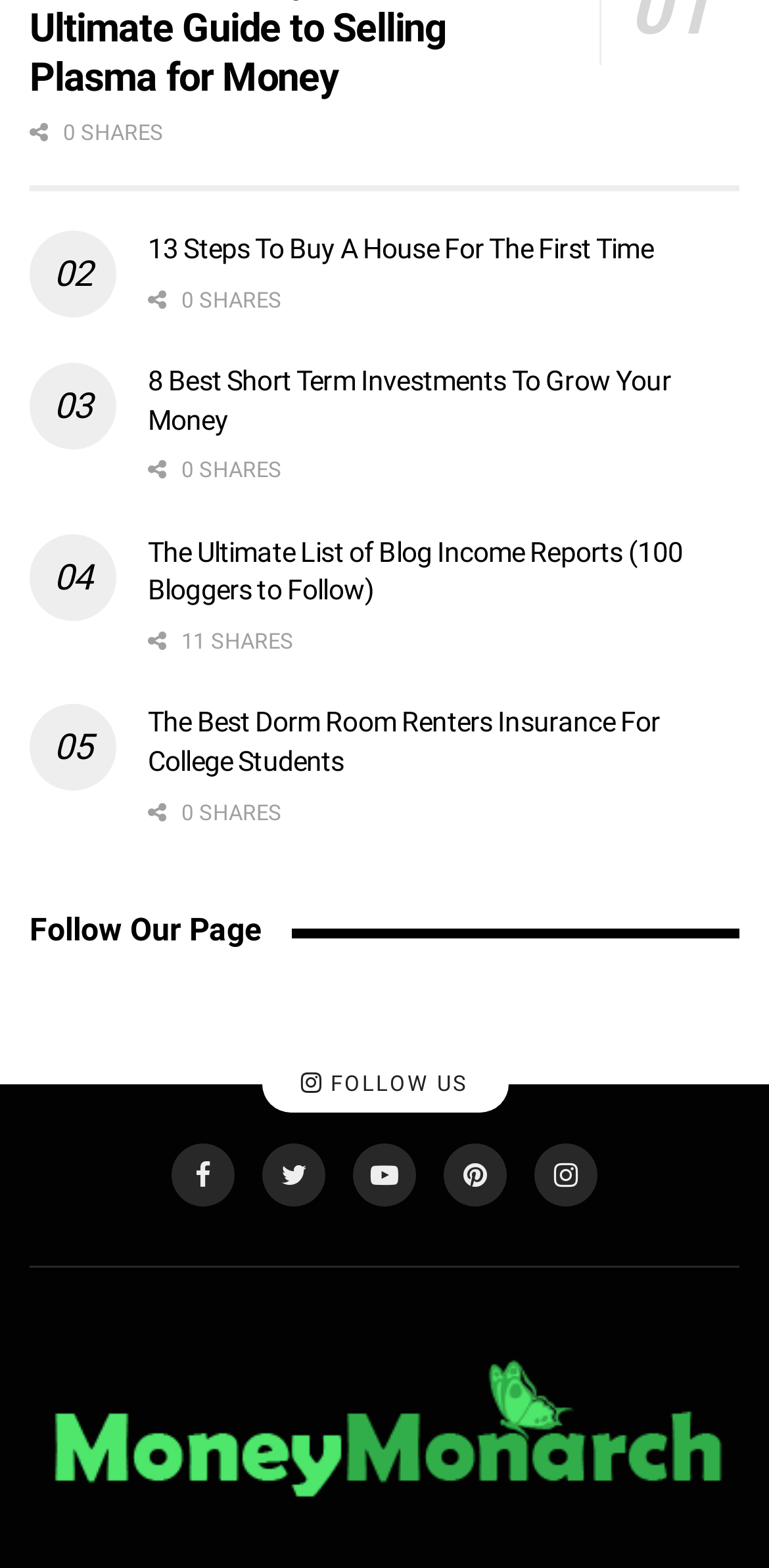Extract the bounding box coordinates for the described element: "Share 0". The coordinates should be represented as four float numbers between 0 and 1: [left, top, right, bottom].

[0.192, 0.424, 0.336, 0.469]